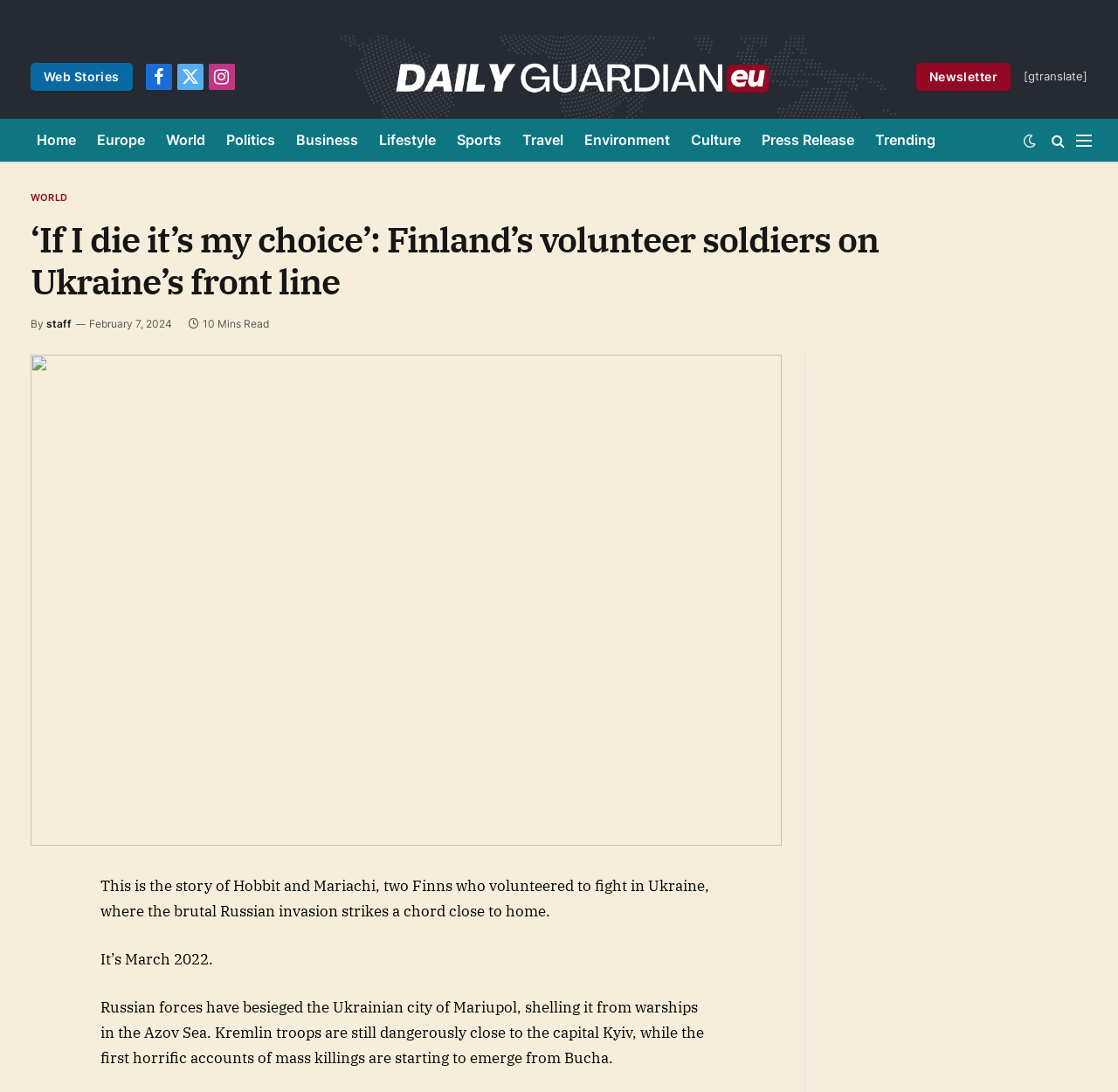Give a concise answer of one word or phrase to the question: 
What social media platforms are available?

Facebook, Twitter, Instagram